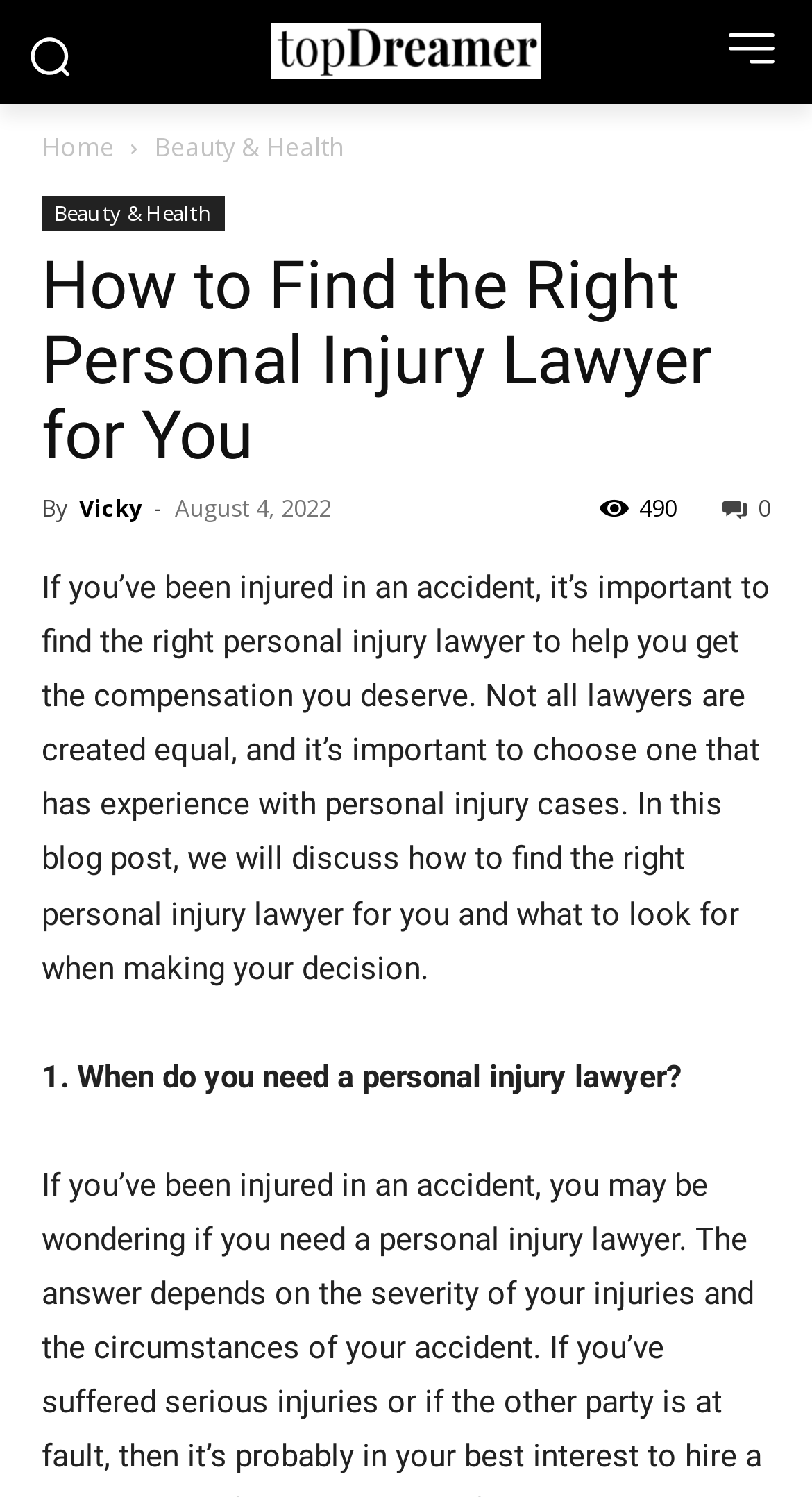Provide a thorough summary of the webpage.

The webpage is about finding the right personal injury lawyer, with a focus on helping individuals who have been injured in an accident. At the top left of the page, there is a small image, and next to it, a logo link with an accompanying image. On the top right, there is another small image. 

Below the logo, there are navigation links, including "Home" and "Beauty & Health", which has a dropdown menu with the same label. 

The main content of the page starts with a heading that reads "How to Find the Right Personal Injury Lawyer for You". Below the heading, there is a byline with the author's name, "Vicky", and the date "August 4, 2022". 

The main article begins with a paragraph that explains the importance of finding the right personal injury lawyer, followed by a section titled "1. When do you need a personal injury lawyer?". The article appears to be a guide on how to find the right personal injury lawyer, with multiple sections or steps.